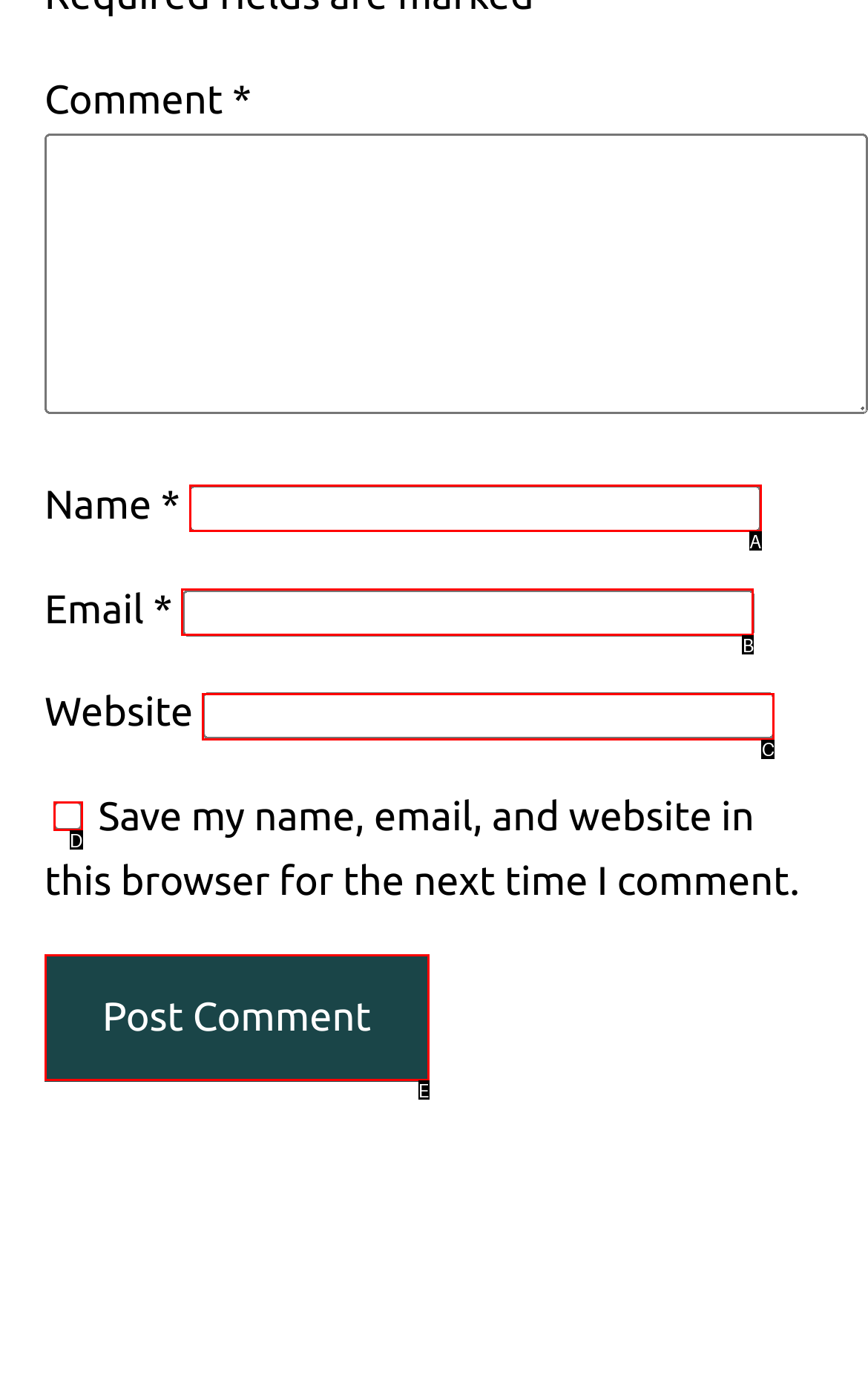Identify the HTML element that corresponds to the following description: parent_node: Email * aria-describedby="email-notes" name="email". Provide the letter of the correct option from the presented choices.

B